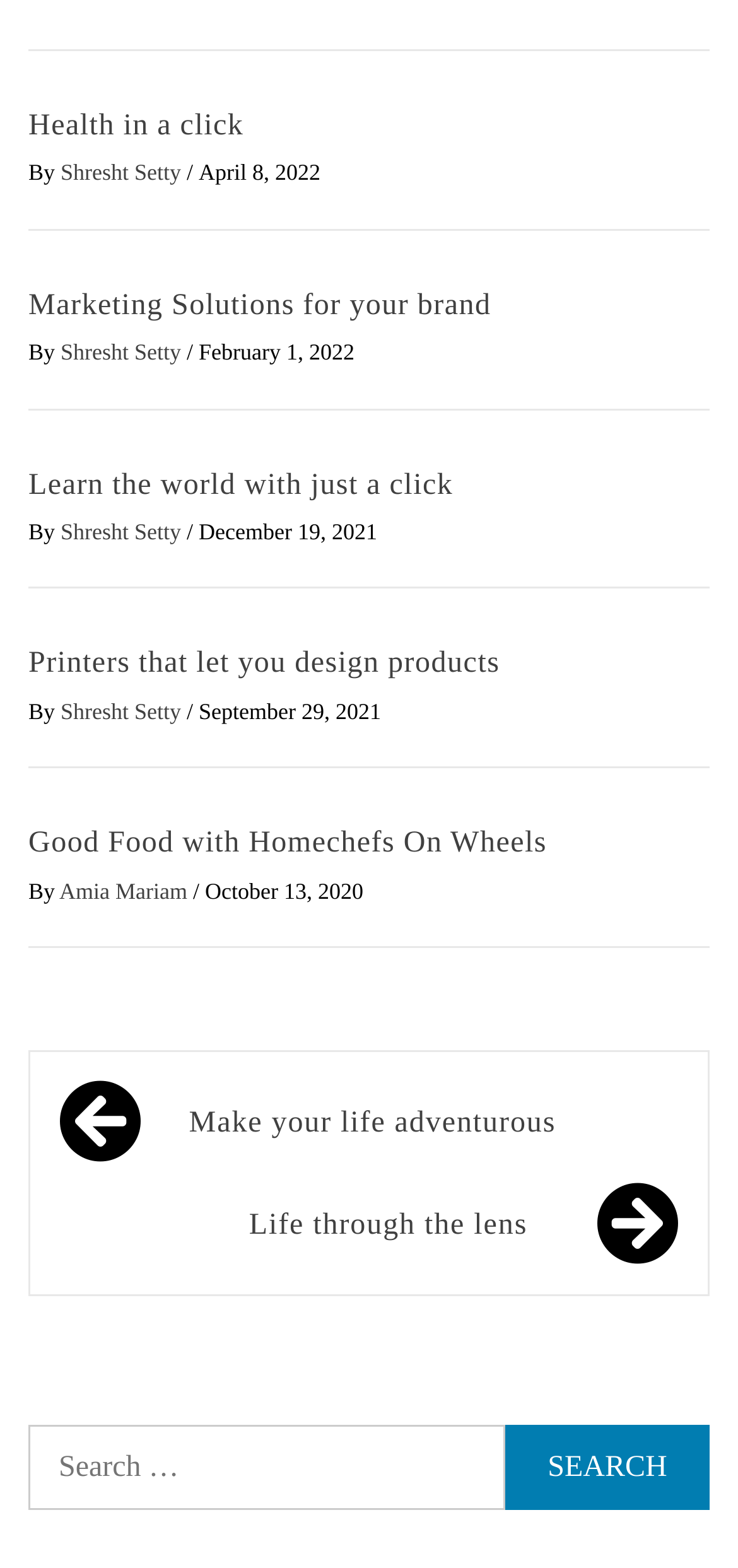What is the purpose of the search bar?
Based on the screenshot, respond with a single word or phrase.

To search for posts